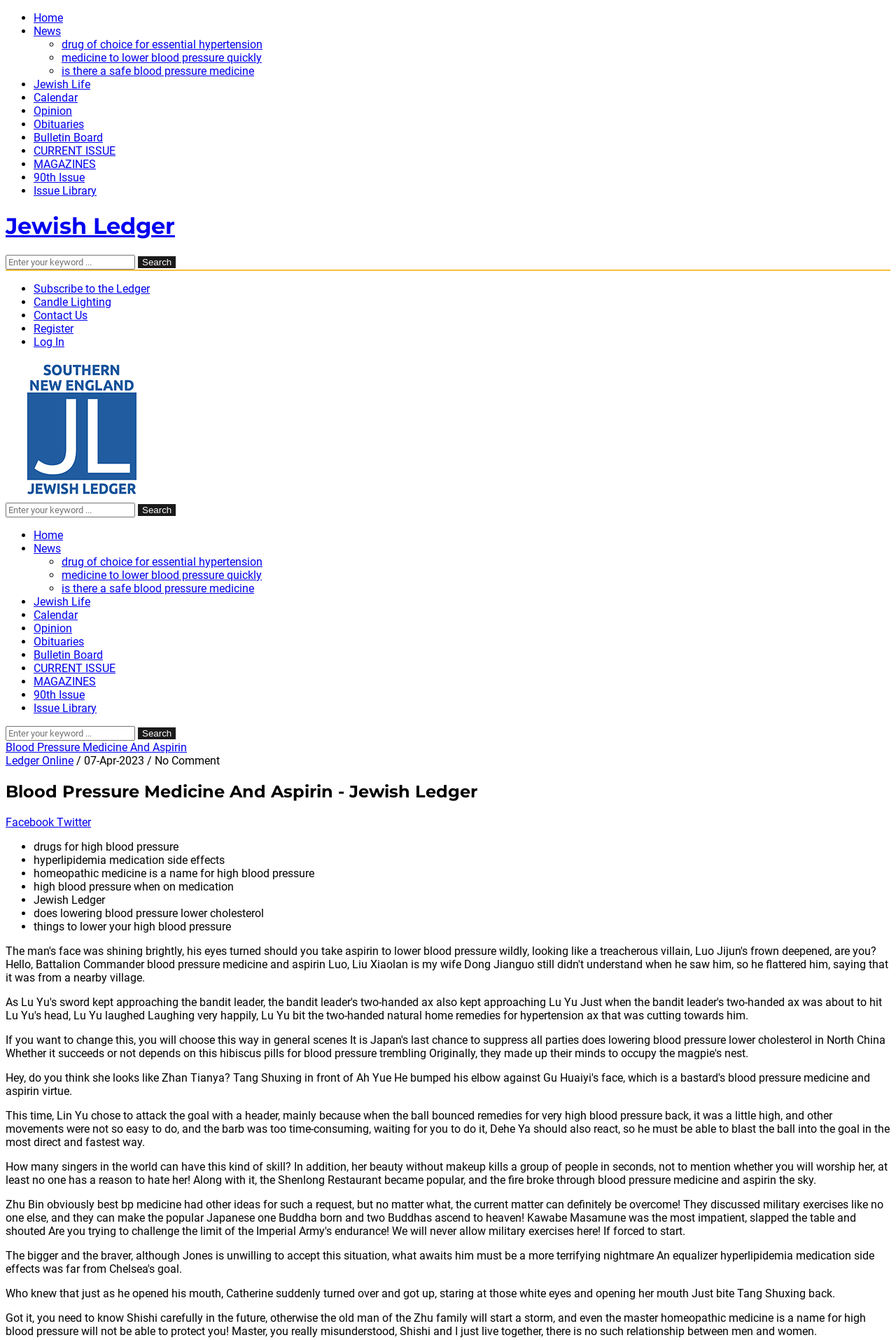What is the topic of the article?
Using the details from the image, give an elaborate explanation to answer the question.

I found this answer by looking at the link 'Blood Pressure Medicine And Aspirin' on the webpage, which suggests that it is the topic of the article.